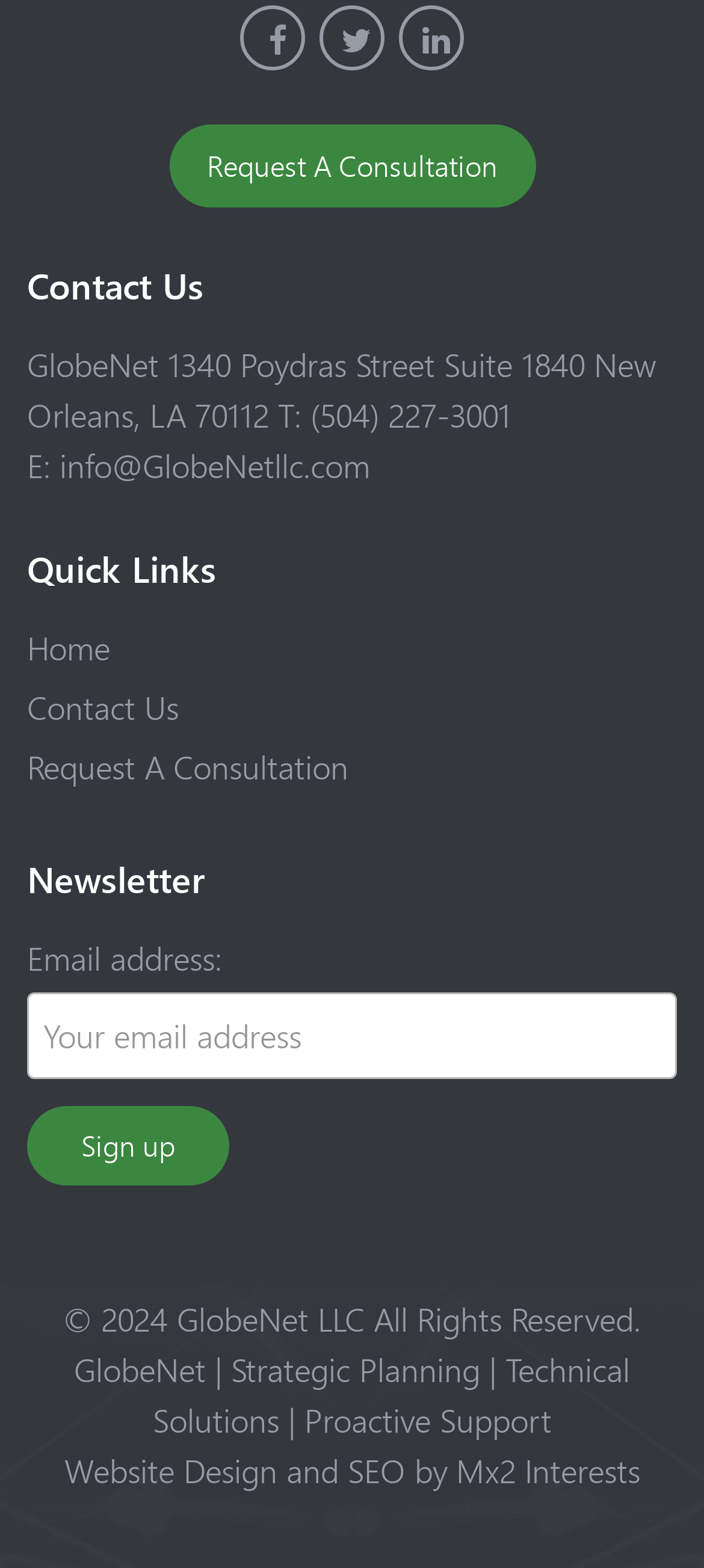Please find the bounding box coordinates for the clickable element needed to perform this instruction: "Call the phone number".

[0.441, 0.25, 0.726, 0.28]